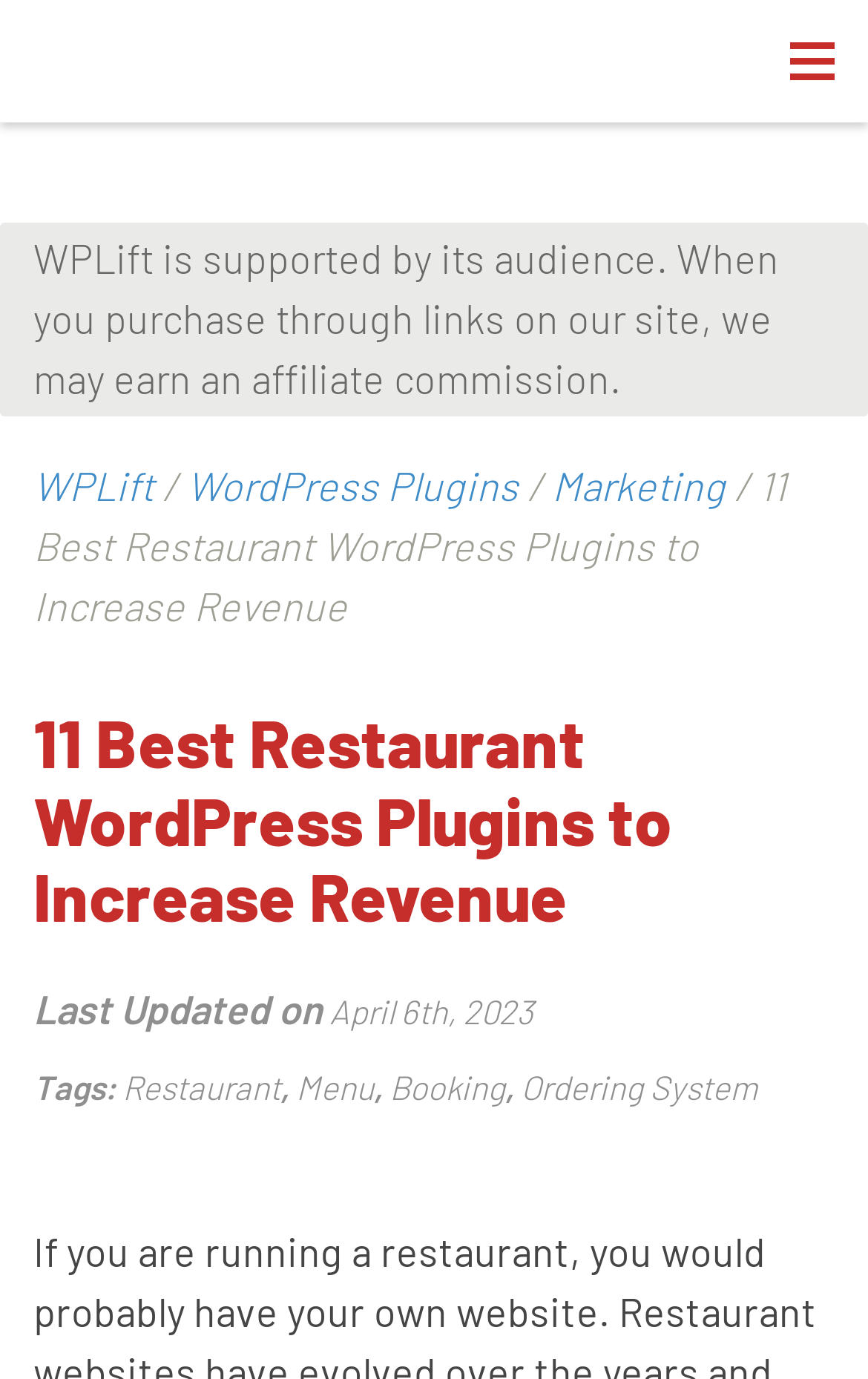Locate the bounding box coordinates of the clickable region necessary to complete the following instruction: "Read about WordPress Plugins". Provide the coordinates in the format of four float numbers between 0 and 1, i.e., [left, top, right, bottom].

[0.215, 0.334, 0.597, 0.37]